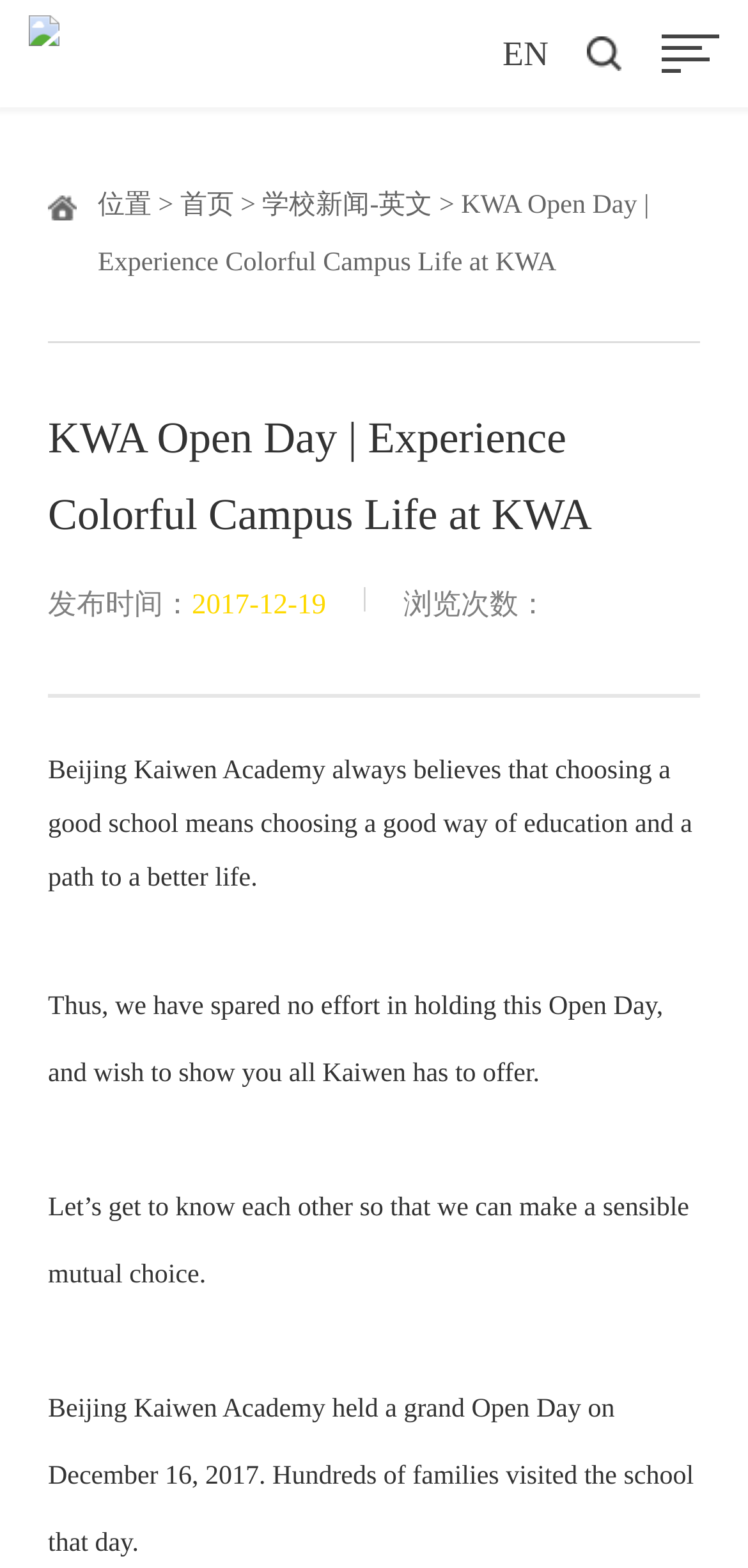How many families visited the school on Open Day?
Please provide a single word or phrase based on the screenshot.

Hundreds